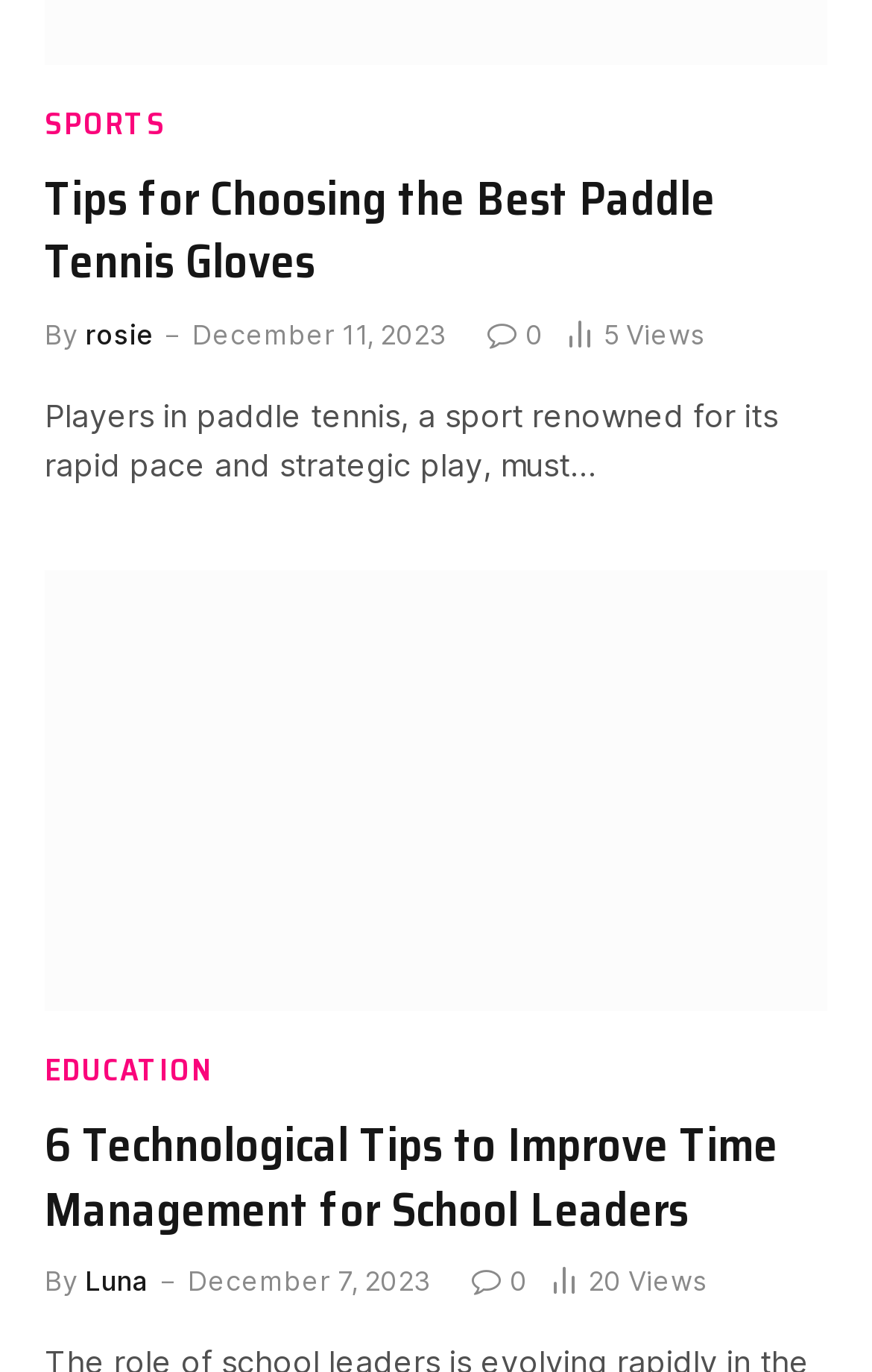Pinpoint the bounding box coordinates of the element to be clicked to execute the instruction: "Check the article views of '6 Technological Tips to Improve Time Management for School Leaders'".

[0.631, 0.922, 0.813, 0.946]